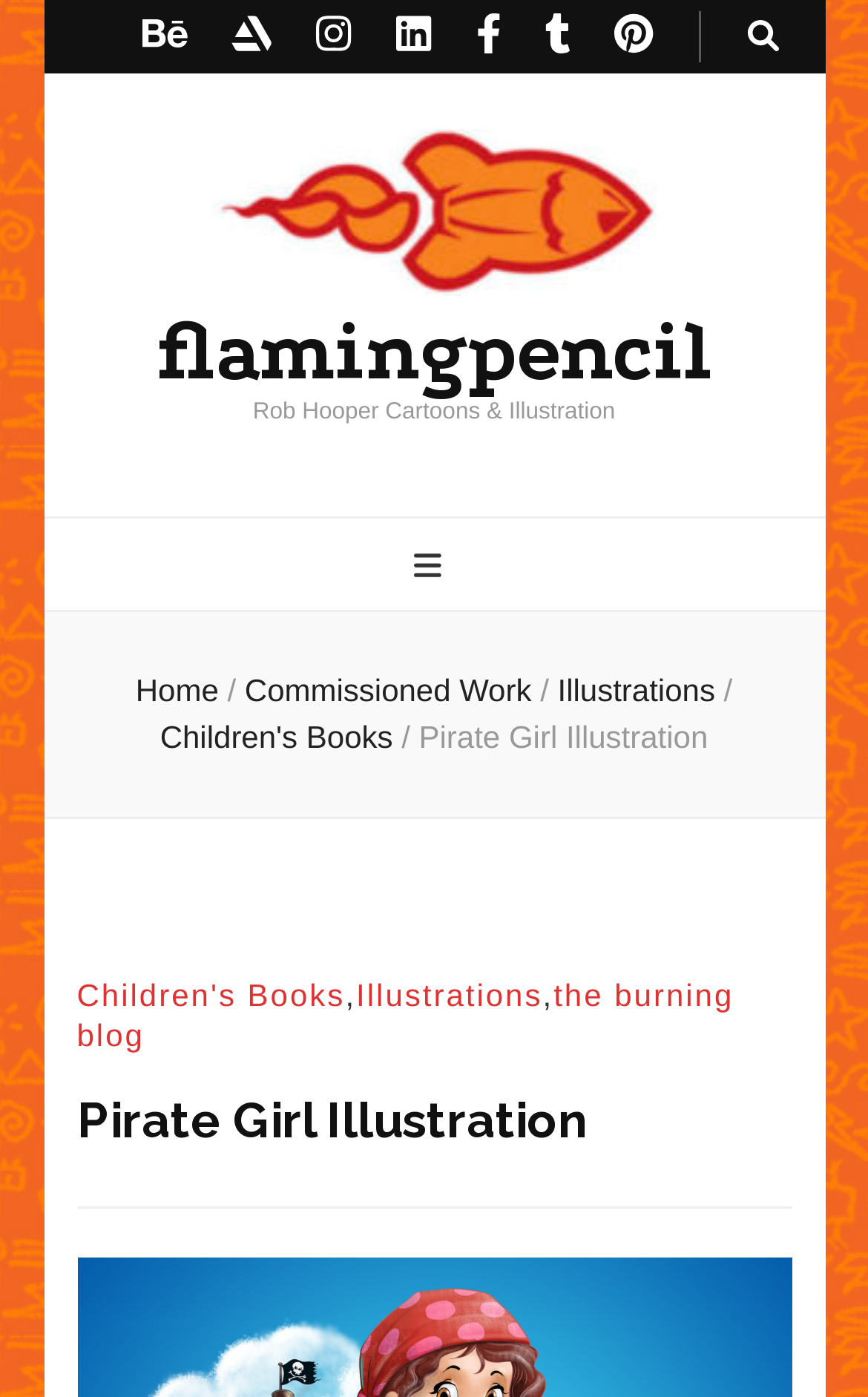Locate the bounding box of the UI element described by: "the burning blog" in the given webpage screenshot.

[0.088, 0.699, 0.846, 0.754]